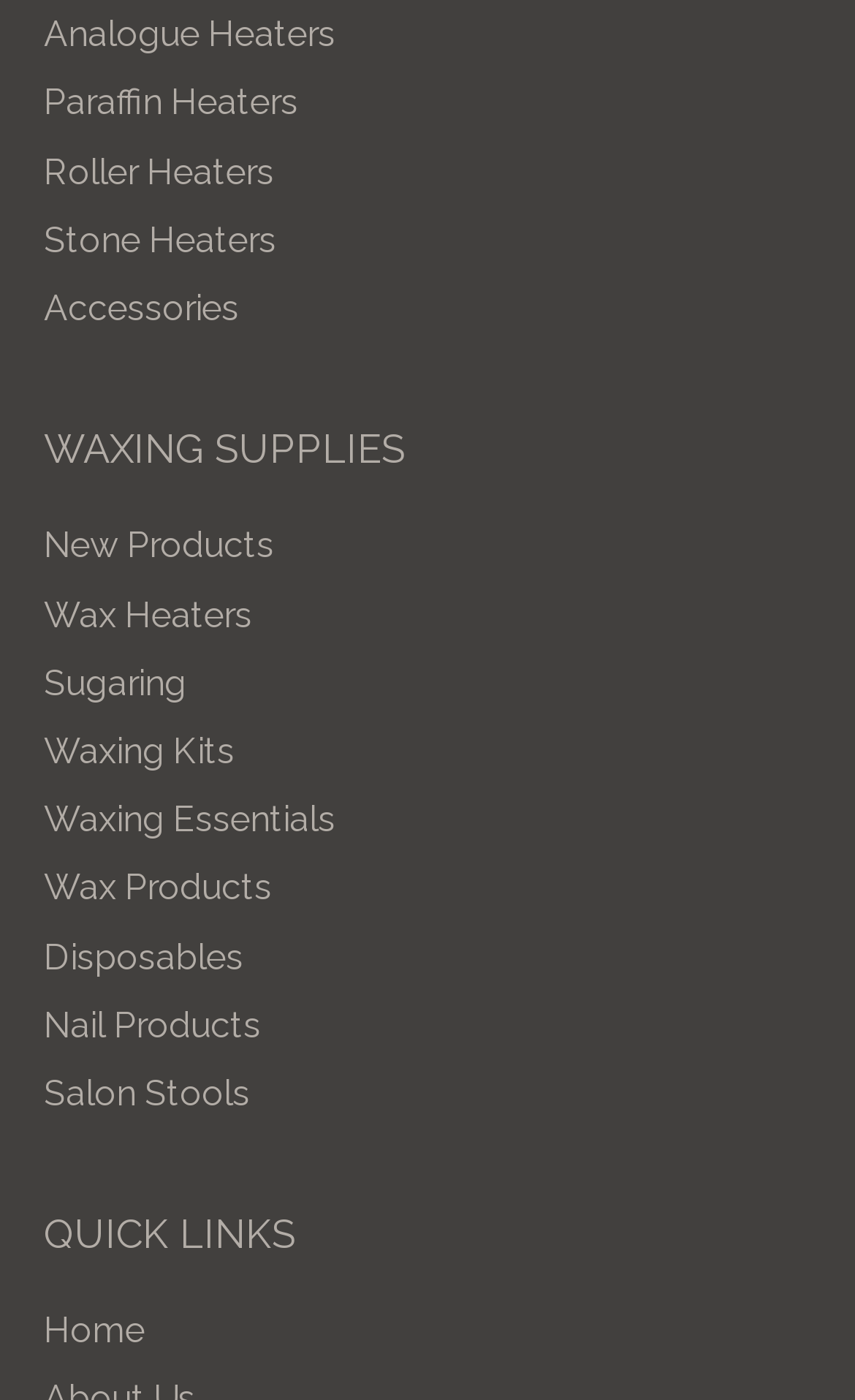Determine the bounding box coordinates for the area you should click to complete the following instruction: "View Wax Heaters".

[0.051, 0.424, 0.295, 0.454]